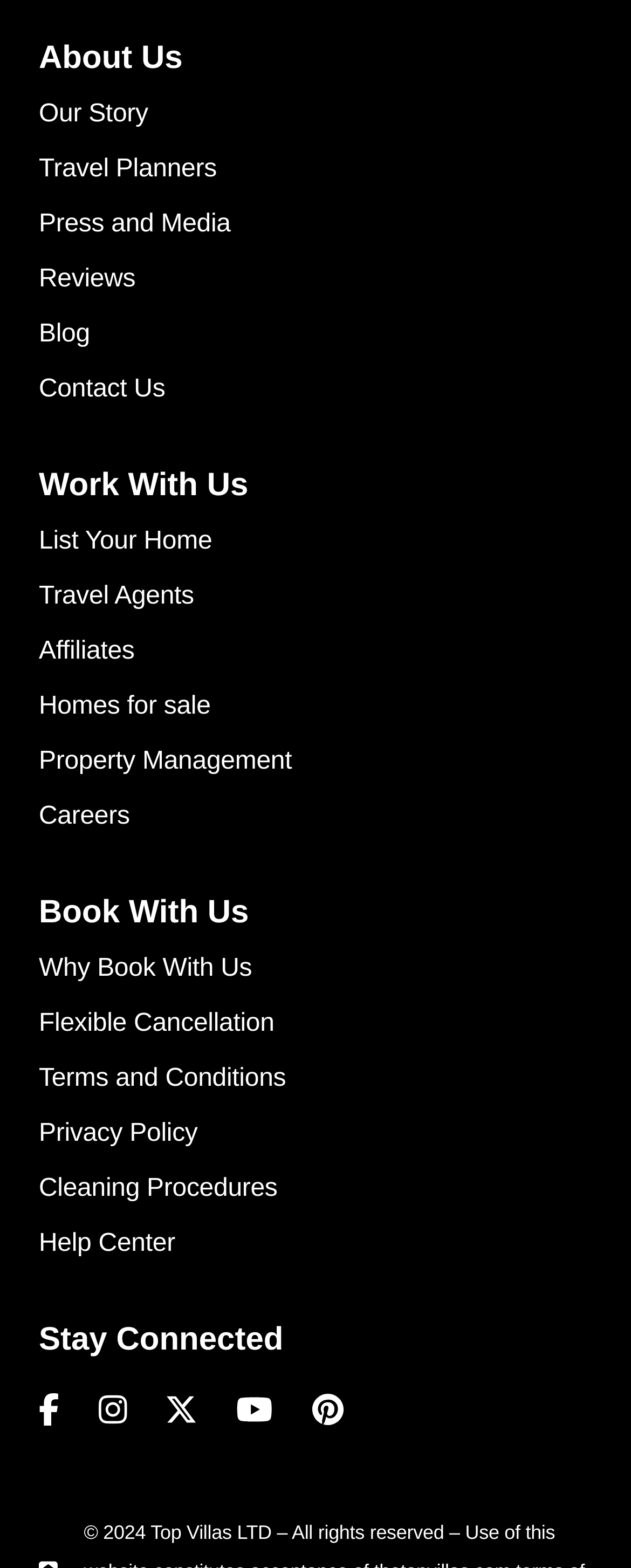Could you find the bounding box coordinates of the clickable area to complete this instruction: "Contact the company"?

[0.062, 0.239, 0.262, 0.257]